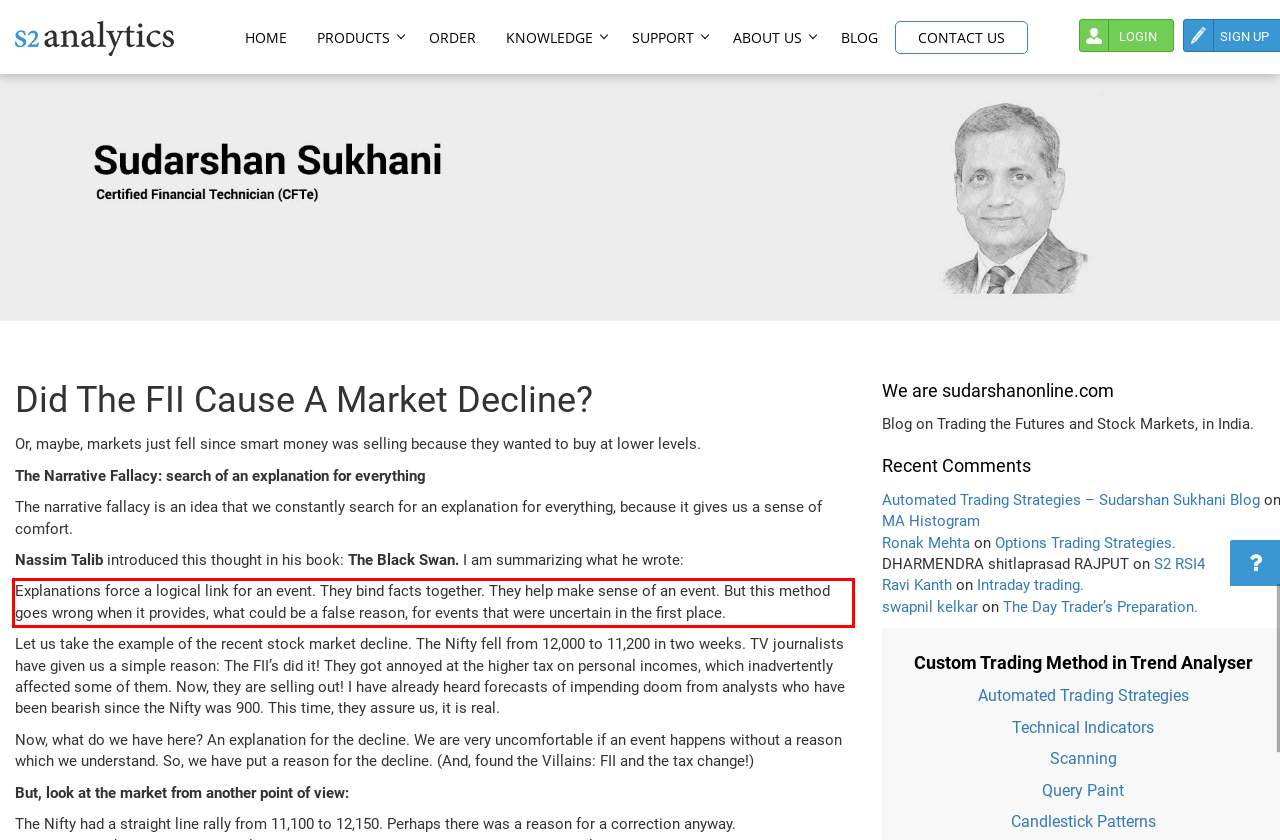Please look at the webpage screenshot and extract the text enclosed by the red bounding box.

Explanations force a logical link for an event. They bind facts together. They help make sense of an event. But this method goes wrong when it provides, what could be a false reason, for events that were uncertain in the first place.